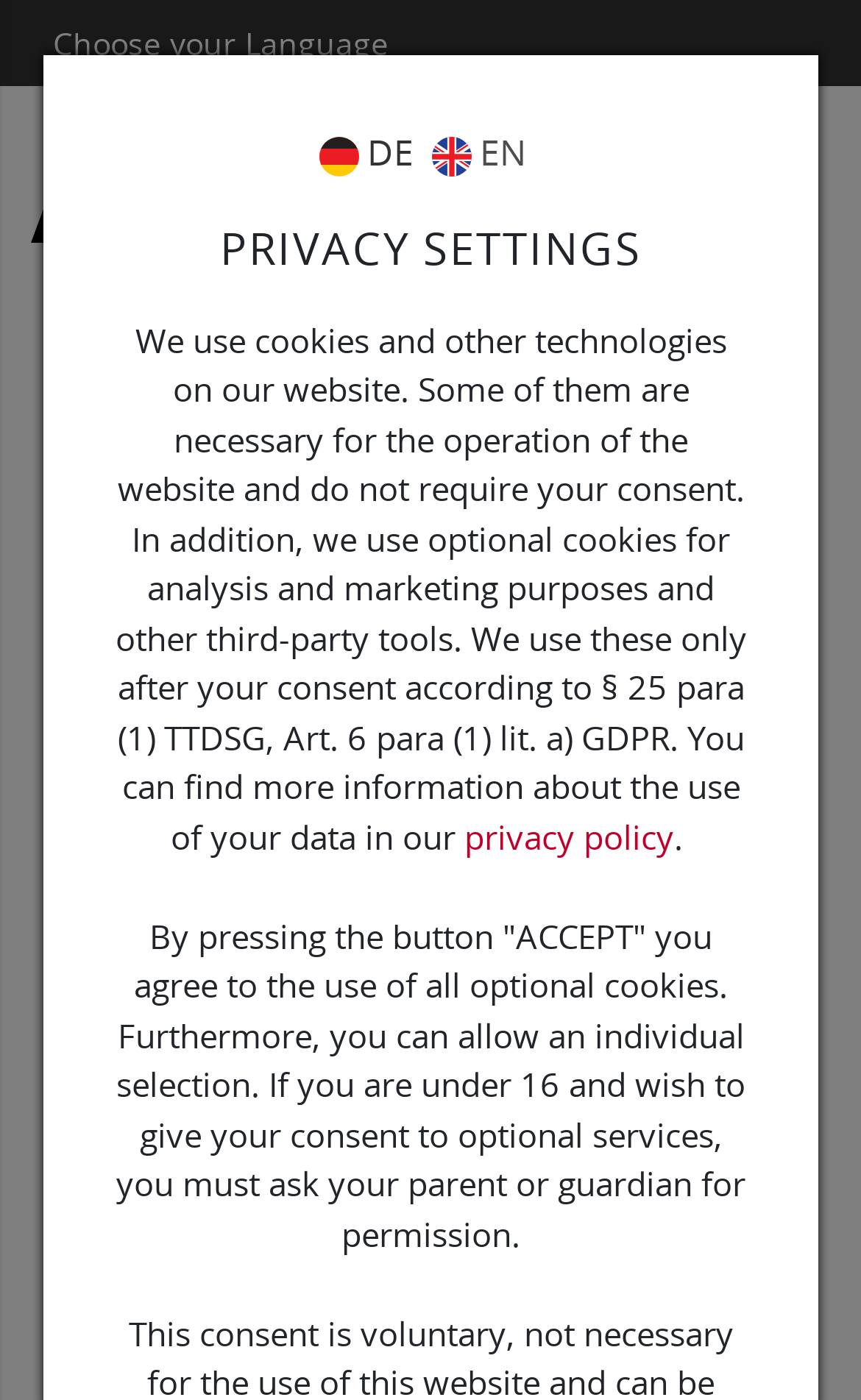Please identify the bounding box coordinates of the element on the webpage that should be clicked to follow this instruction: "View energy supply". The bounding box coordinates should be given as four float numbers between 0 and 1, formatted as [left, top, right, bottom].

[0.062, 0.221, 0.259, 0.245]